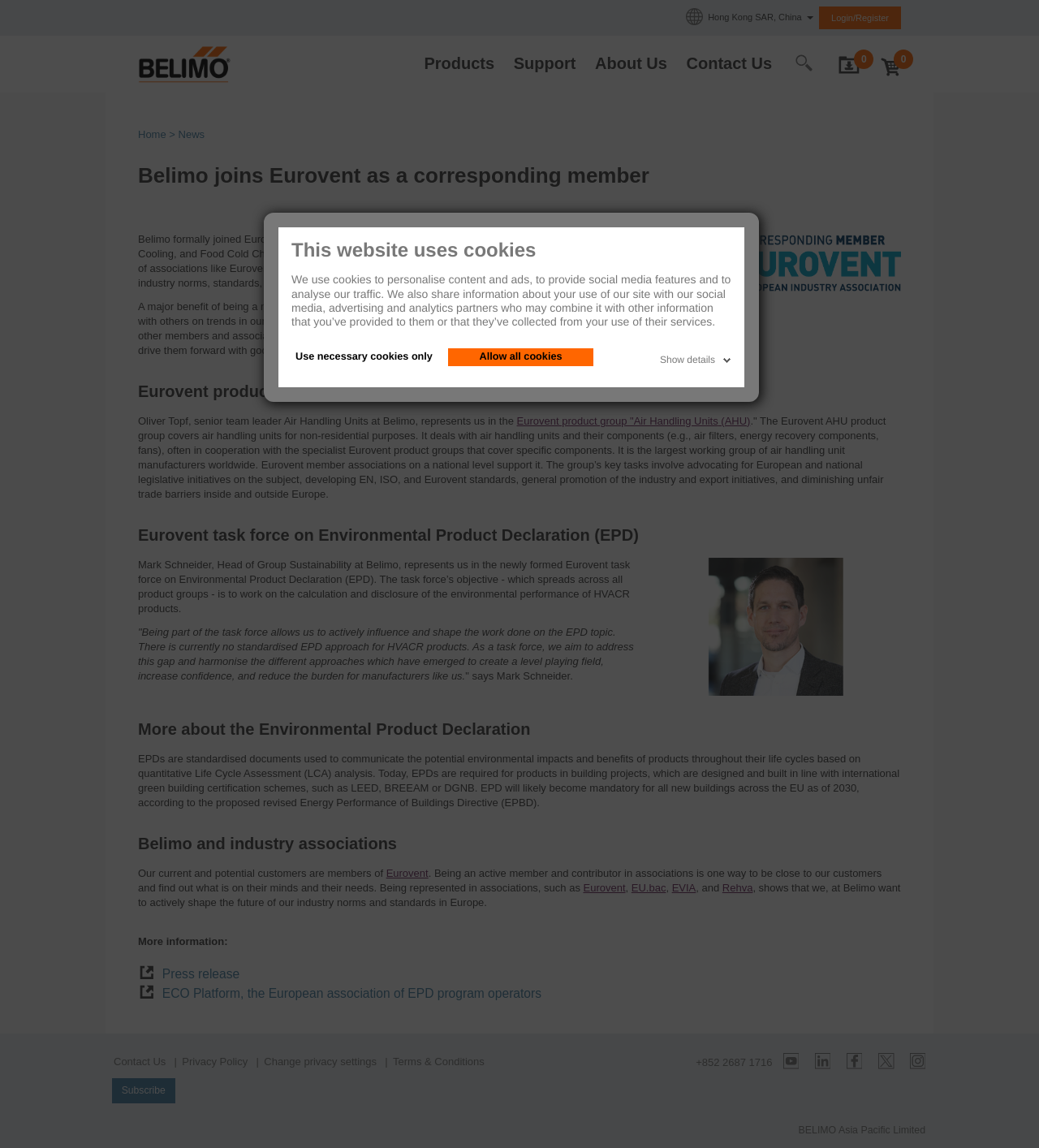What is the purpose of the Eurovent task force on Environmental Product Declaration?
Can you give a detailed and elaborate answer to the question?

According to the webpage, the Eurovent task force on Environmental Product Declaration (EPD) aims to work on the calculation and disclosure of the environmental performance of HVACR products, as there is currently no standardized EPD approach for HVACR products.